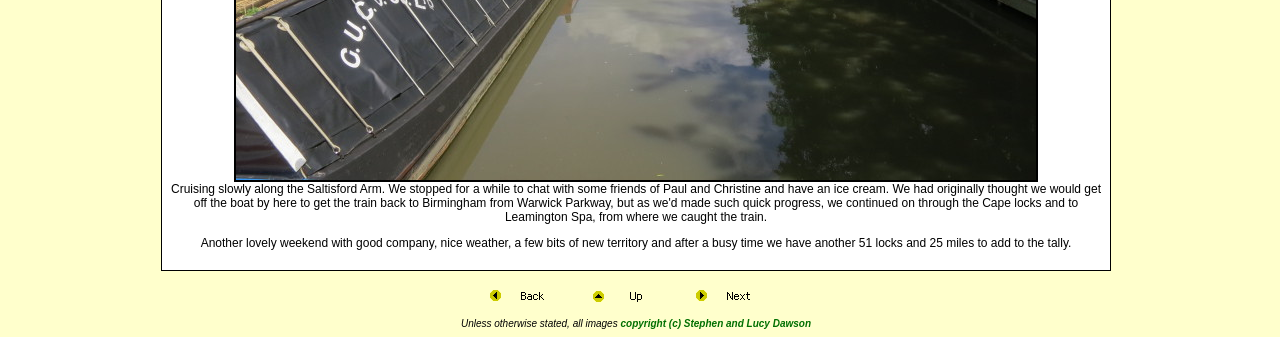How many miles were traveled?
Please provide a single word or phrase based on the screenshot.

25